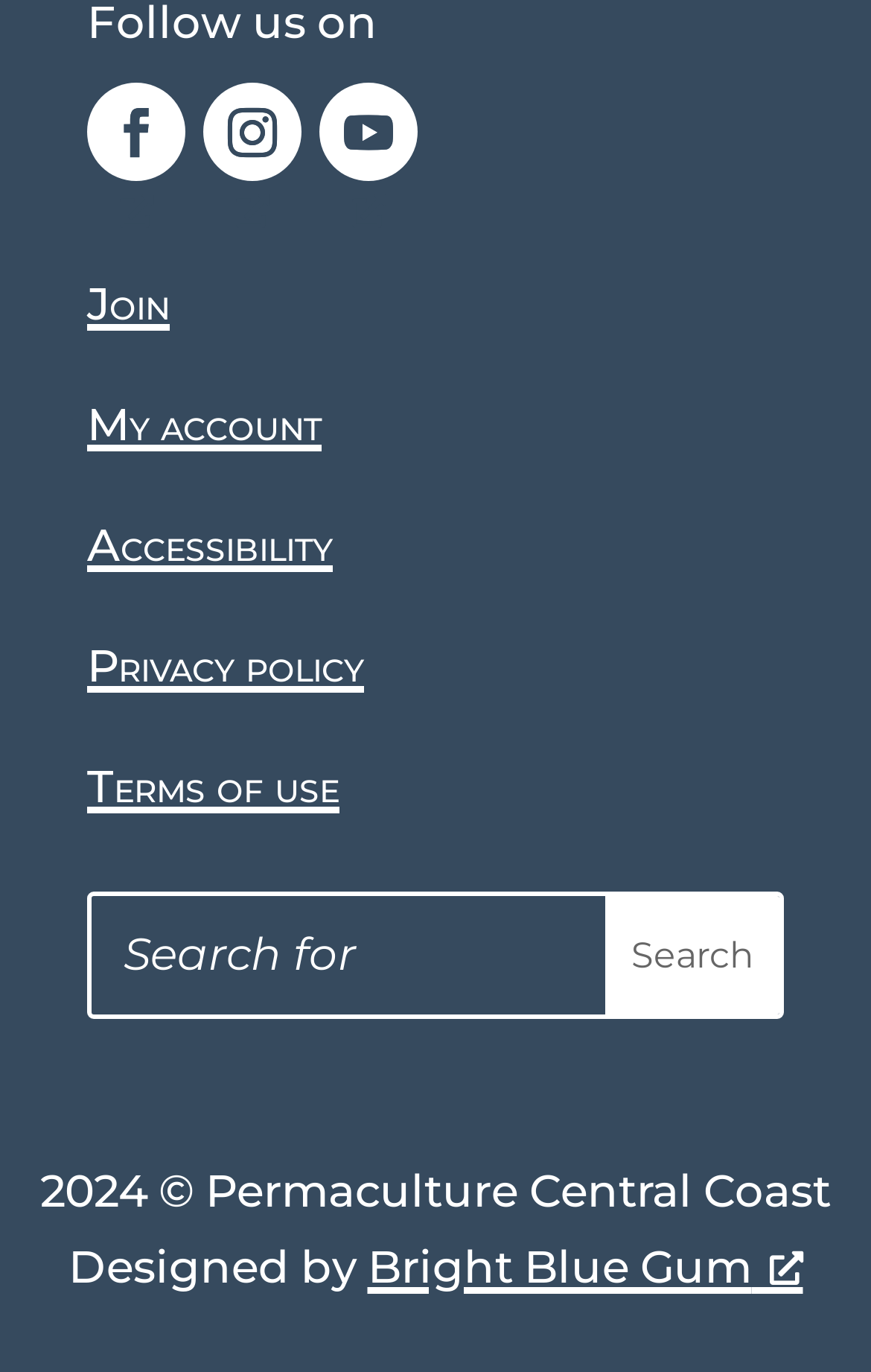Please reply to the following question with a single word or a short phrase:
What is the copyright year of the website?

2024